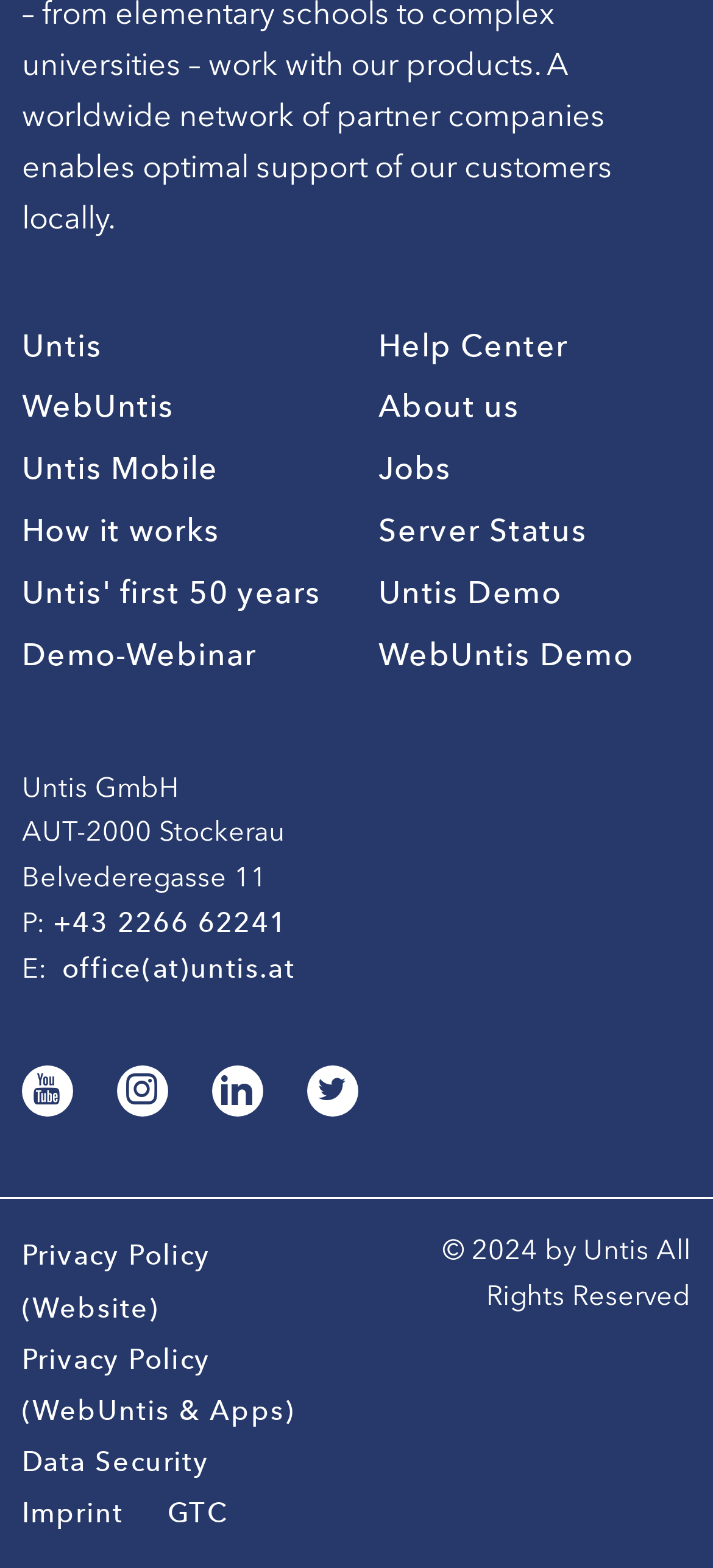Identify the bounding box coordinates of the clickable region necessary to fulfill the following instruction: "Visit Hanami Hotel's Facebook page". The bounding box coordinates should be four float numbers between 0 and 1, i.e., [left, top, right, bottom].

None